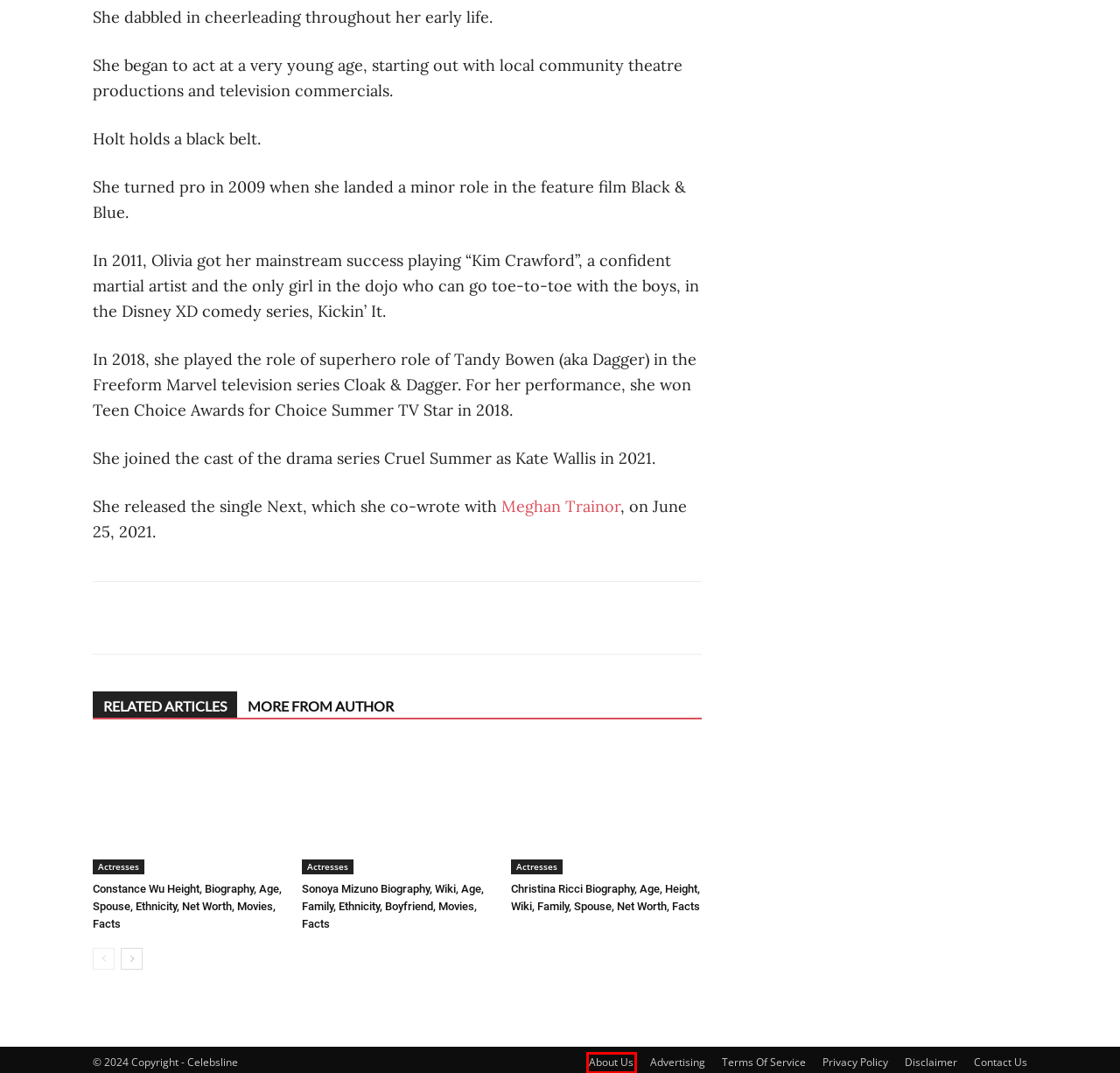You are provided with a screenshot of a webpage that has a red bounding box highlighting a UI element. Choose the most accurate webpage description that matches the new webpage after clicking the highlighted element. Here are your choices:
A. Disclaimer - Celebsline
B. Sports Archives - Celebsline
C. Singers Archives - Celebsline
D. Contact Us - Celebsline
E. Meghan Trainor Bio, Height, Age, Wiki, Husband, Net Worth, Facts
F. Terms Of Service - Celebsline
G. Privacy Policy - Celebsline
H. About Us - Celebsline

H